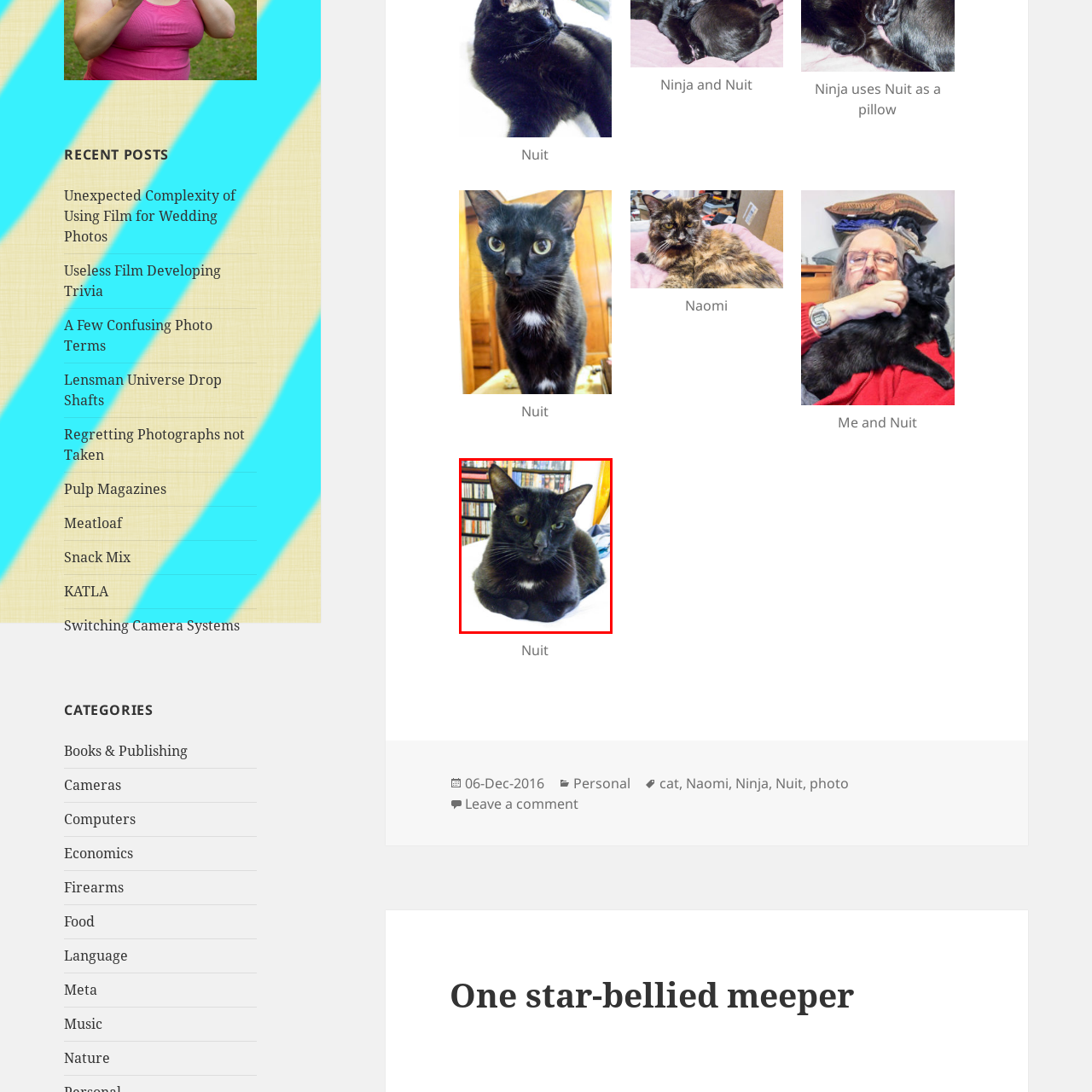Direct your attention to the red-outlined image and answer the question in a word or phrase: How is the cat's posture described?

Relaxed